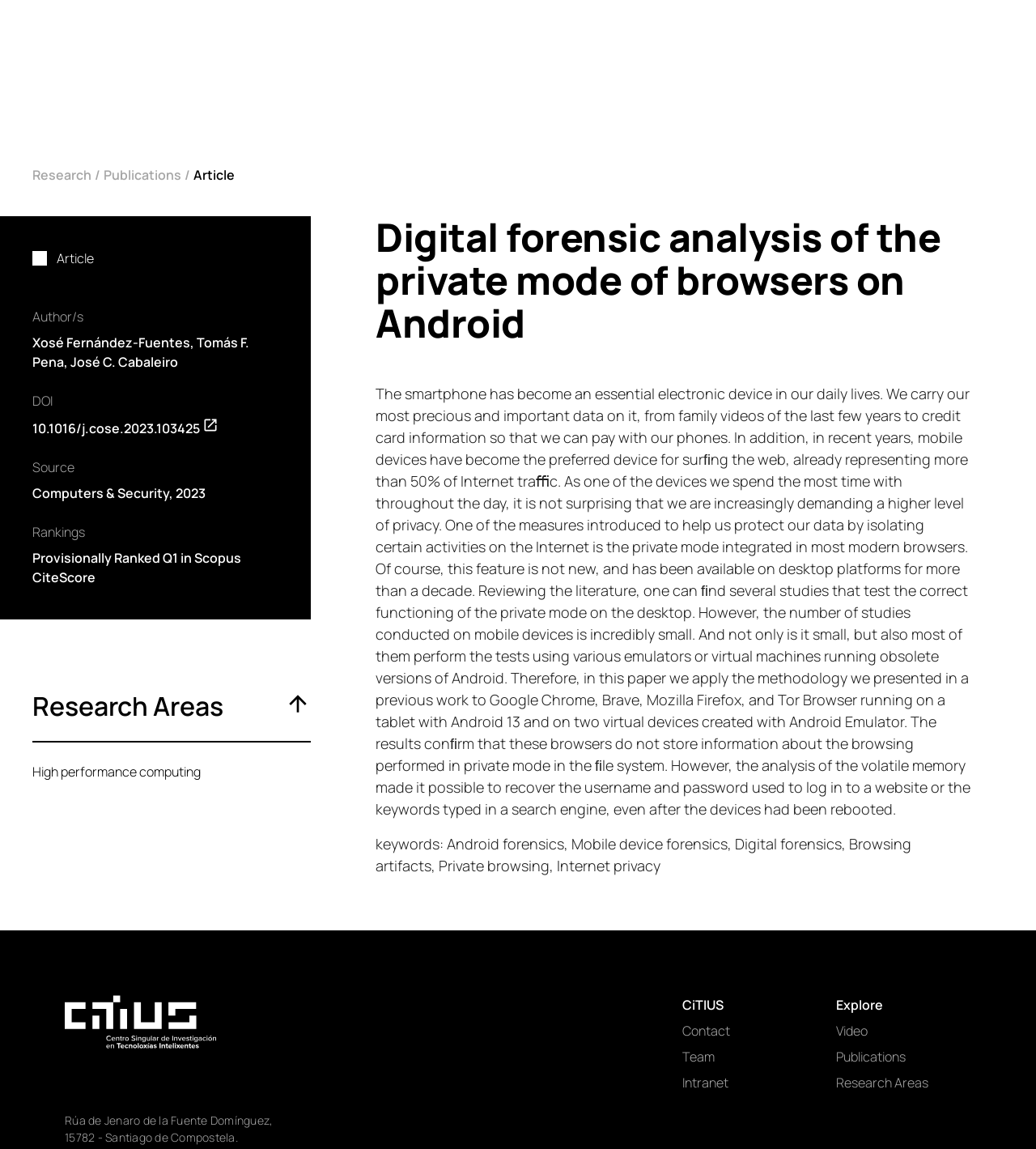Please determine the bounding box coordinates of the clickable area required to carry out the following instruction: "Watch a video". The coordinates must be four float numbers between 0 and 1, represented as [left, top, right, bottom].

[0.807, 0.889, 0.938, 0.906]